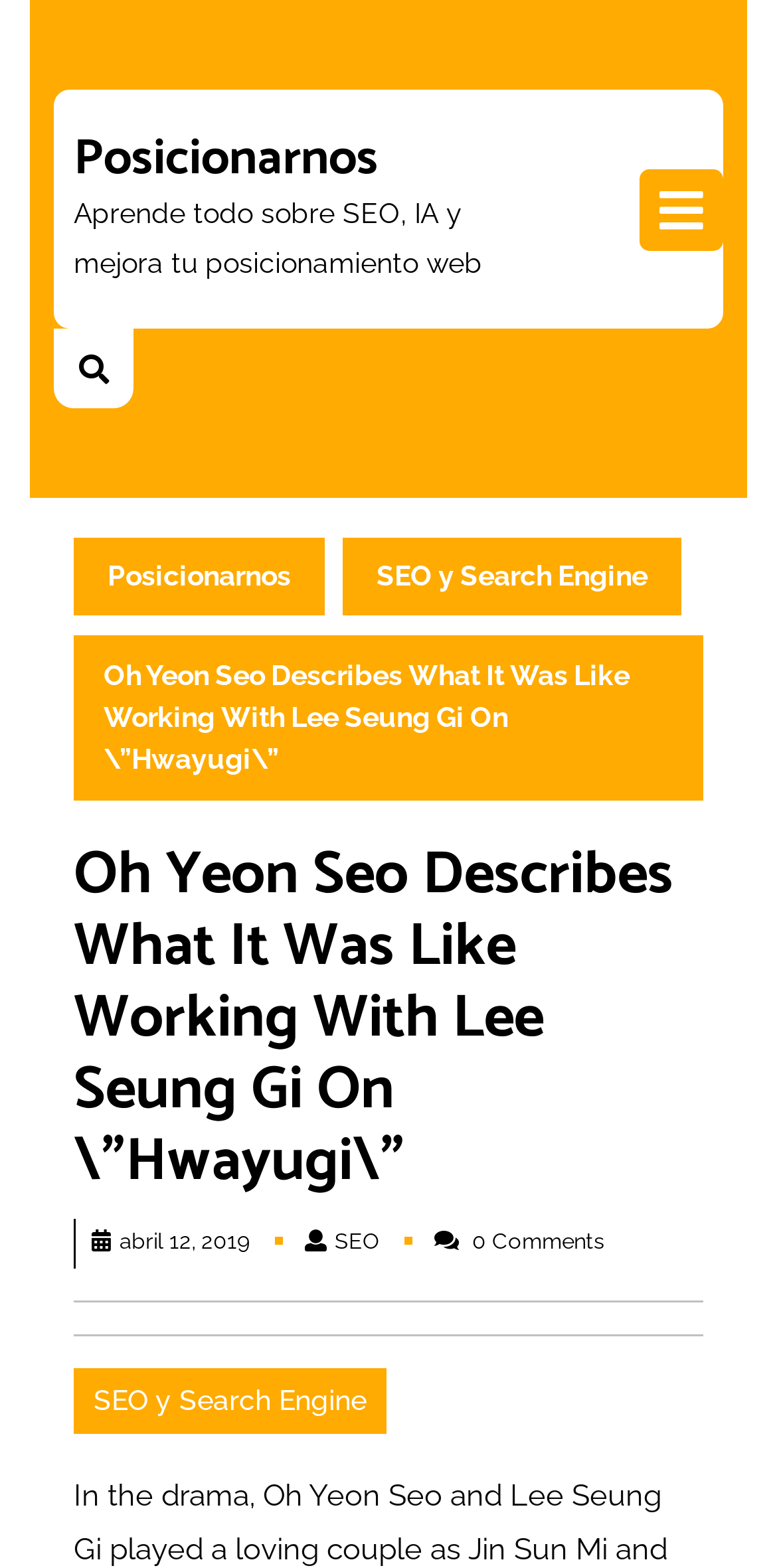Find the bounding box coordinates for the element described here: "Fort Collins Museum of Discovery".

None